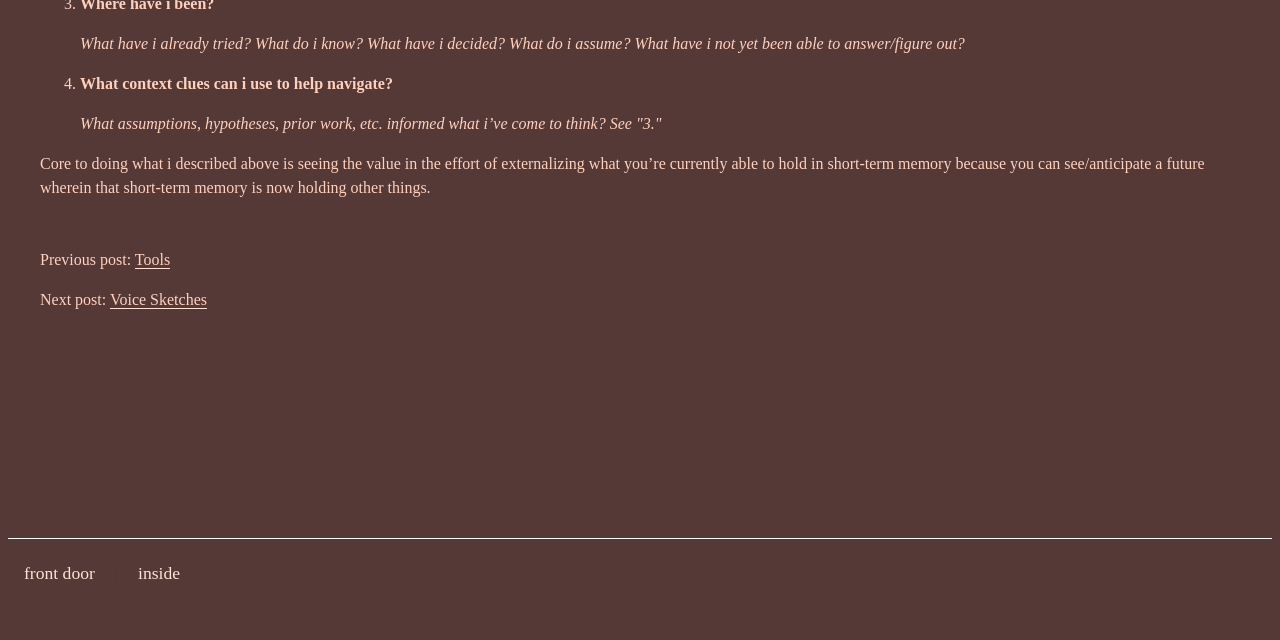Bounding box coordinates should be in the format (top-left x, top-left y, bottom-right x, bottom-right y) and all values should be floating point numbers between 0 and 1. Determine the bounding box coordinate for the UI element described as: Tools

[0.105, 0.392, 0.133, 0.42]